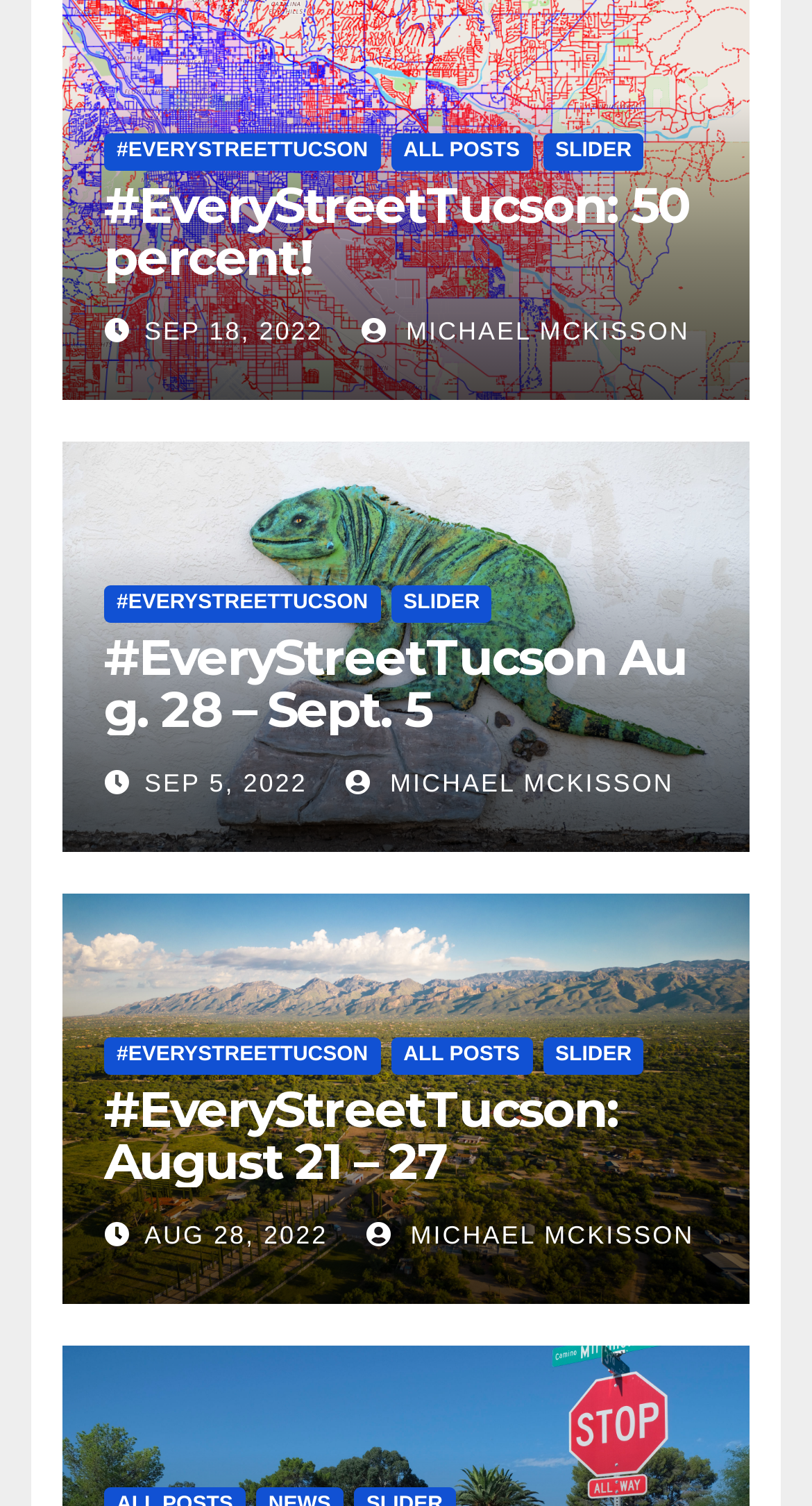Identify the bounding box coordinates of the area you need to click to perform the following instruction: "view slider".

[0.668, 0.089, 0.793, 0.114]